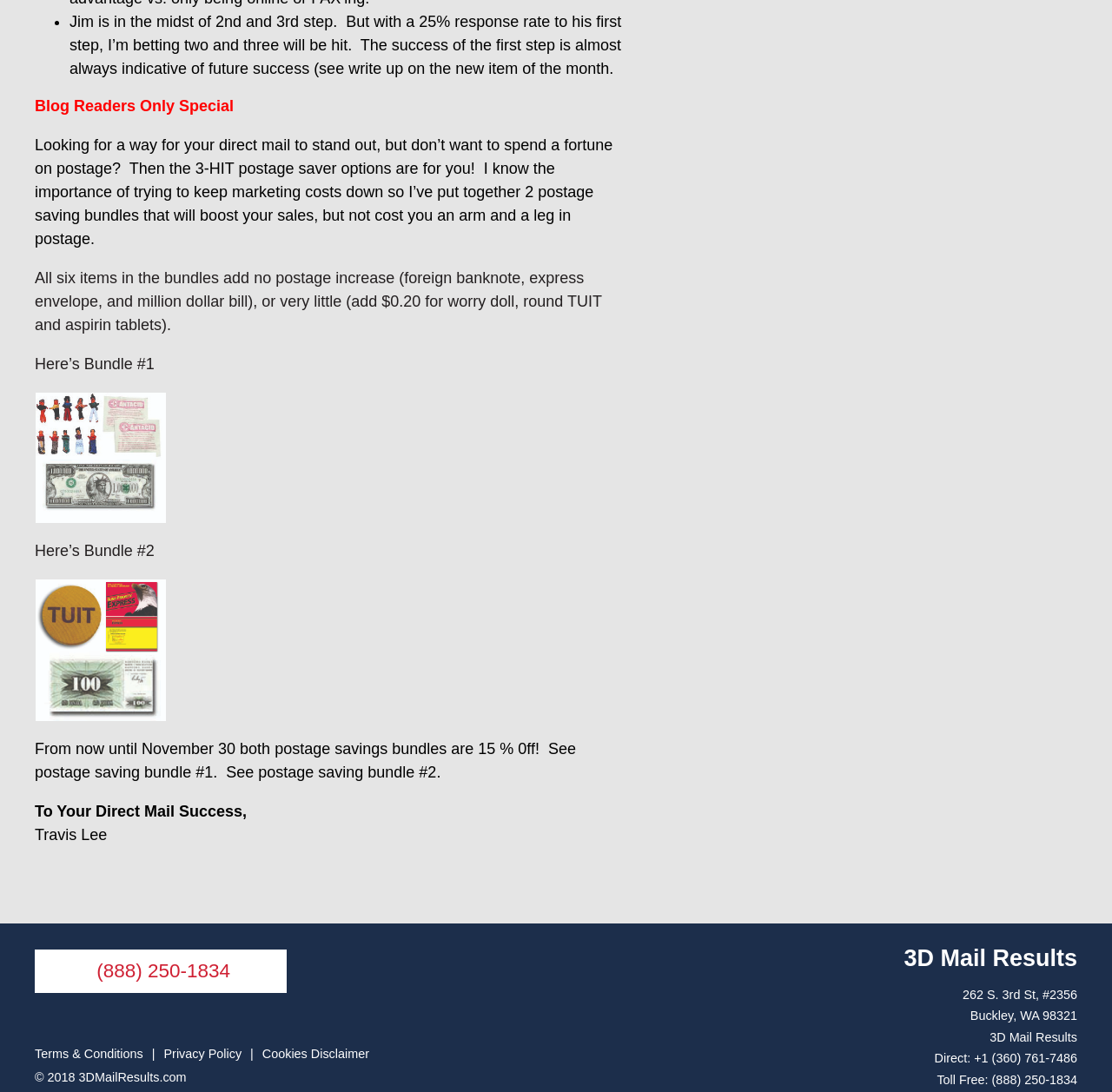Provide the bounding box coordinates for the area that should be clicked to complete the instruction: "Click the 'Terms & Conditions' link".

[0.031, 0.959, 0.129, 0.972]